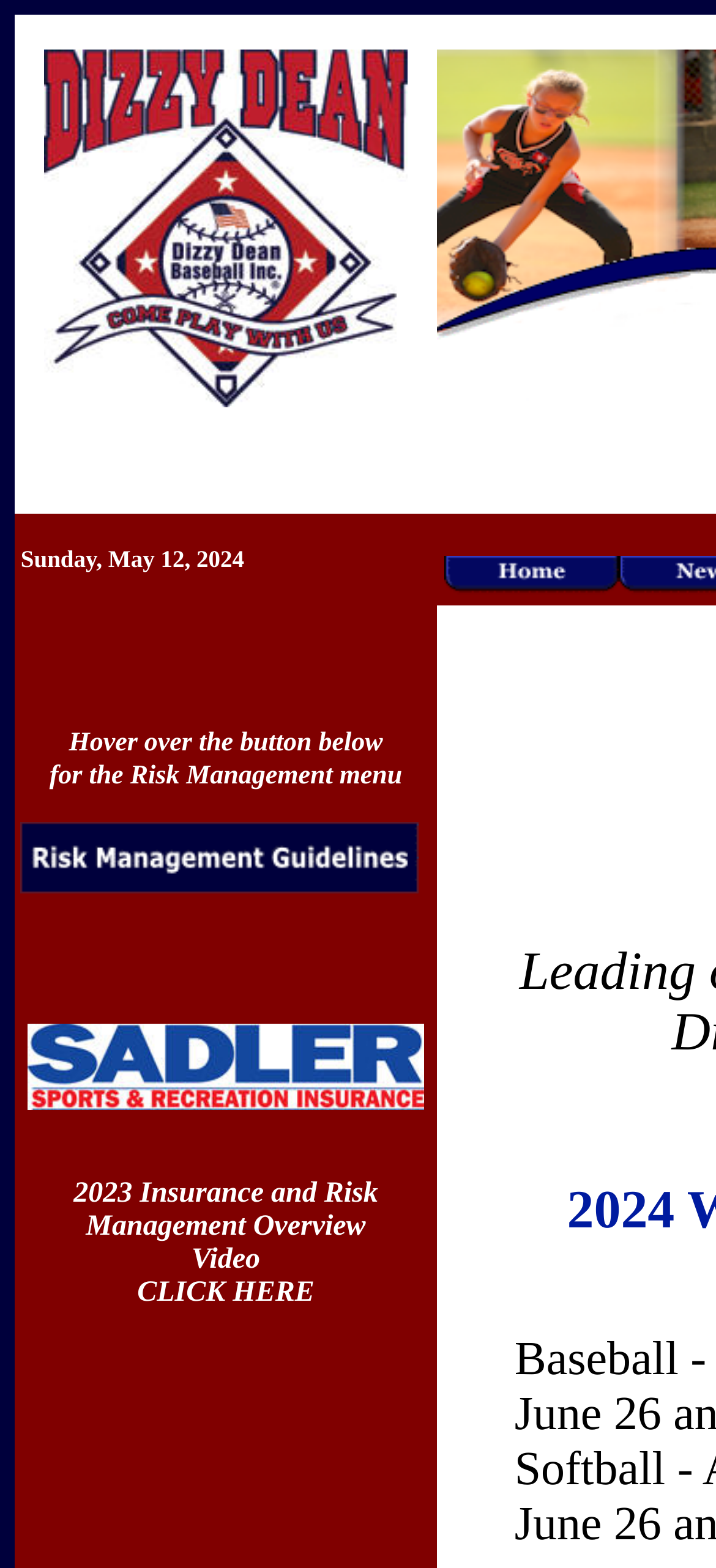For the element described, predict the bounding box coordinates as (top-left x, top-left y, bottom-right x, bottom-right y). All values should be between 0 and 1. Element description: 0 Comments

None